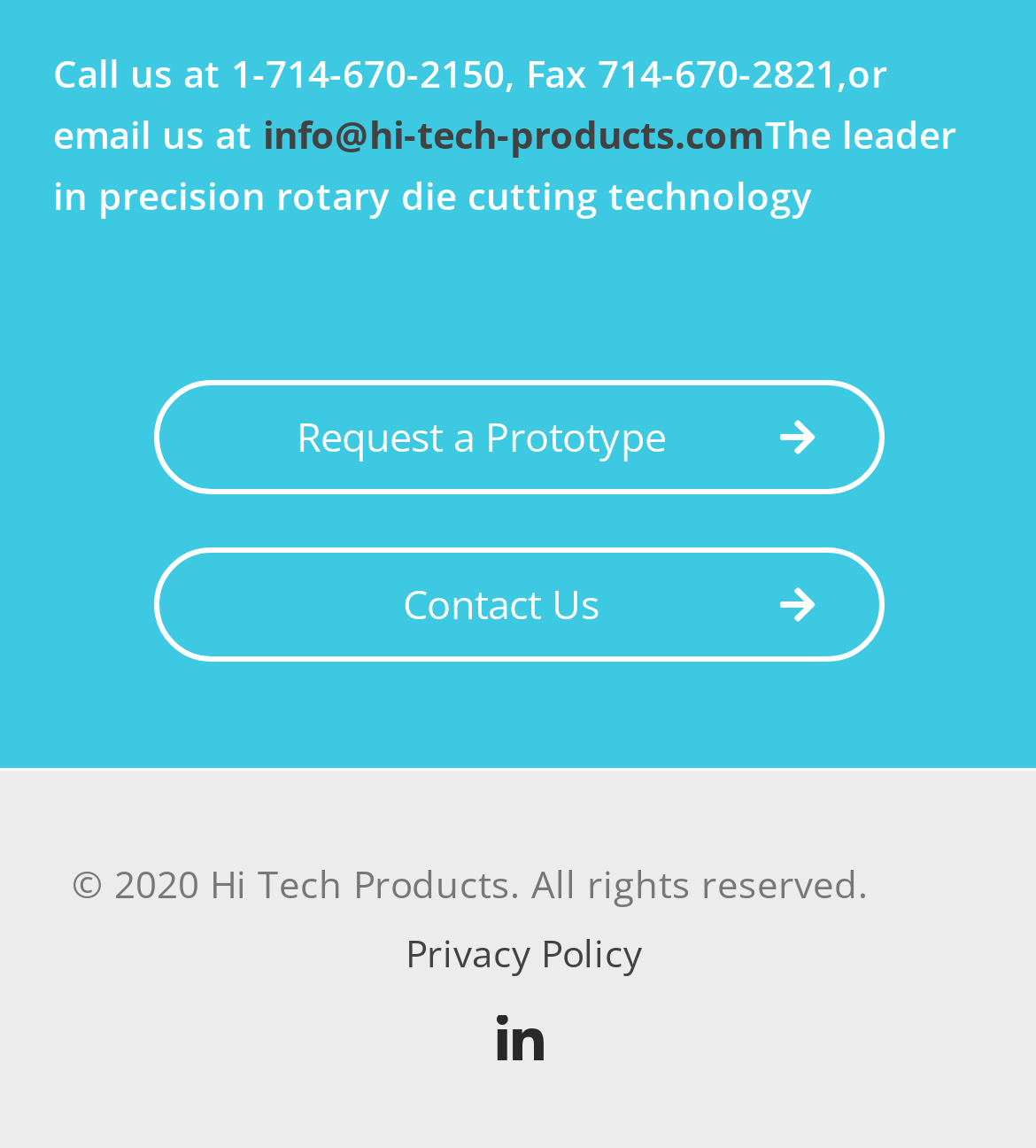Given the description "Request a Prototype", determine the bounding box of the corresponding UI element.

[0.147, 0.332, 0.853, 0.431]